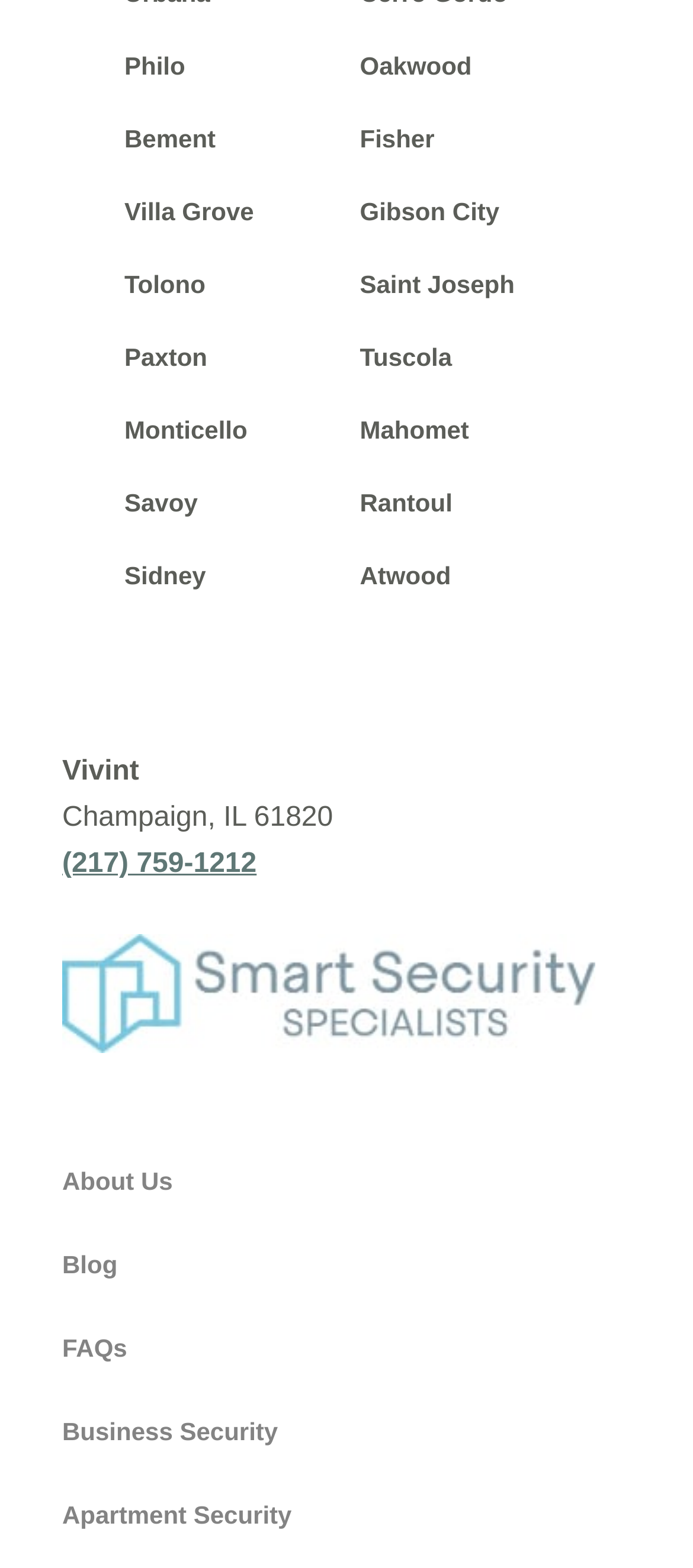Please identify the bounding box coordinates for the region that you need to click to follow this instruction: "call (217) 759-1212".

[0.09, 0.541, 0.37, 0.56]